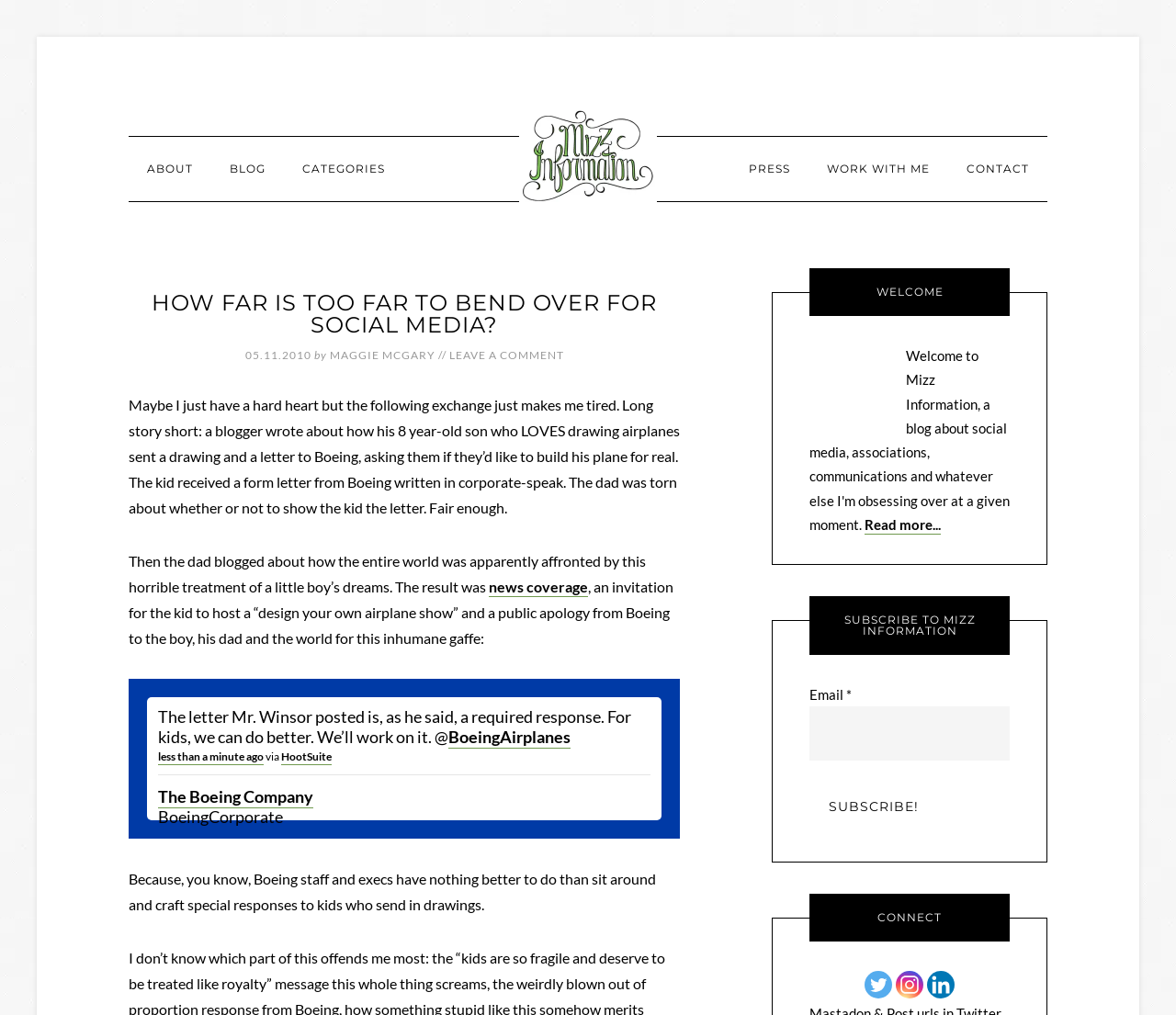Determine the bounding box for the HTML element described here: "Mizz Information". The coordinates should be given as [left, top, right, bottom] with each number being a float between 0 and 1.

[0.441, 0.09, 0.559, 0.226]